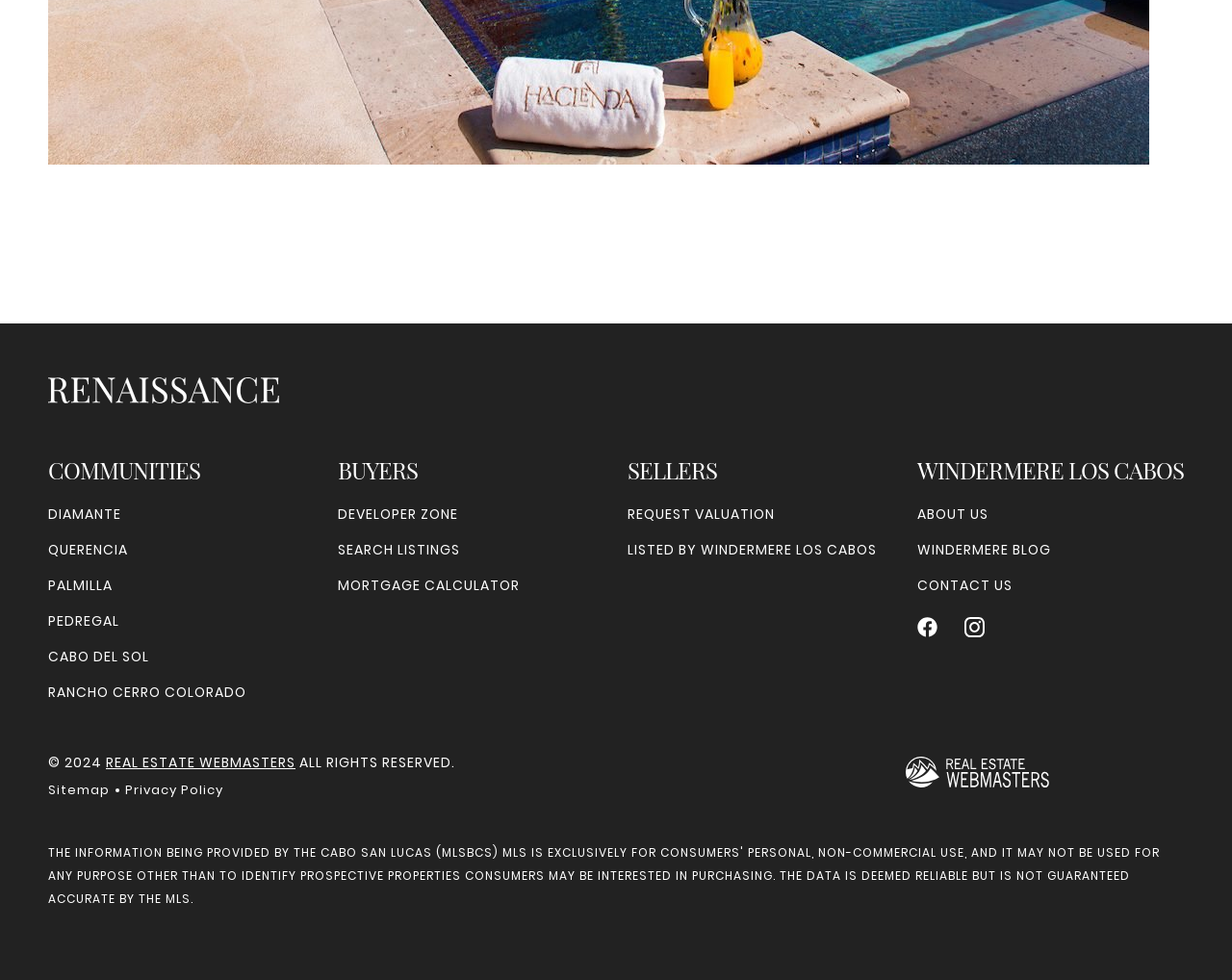Can you provide the bounding box coordinates for the element that should be clicked to implement the instruction: "Go to homepage"?

[0.039, 0.385, 0.961, 0.421]